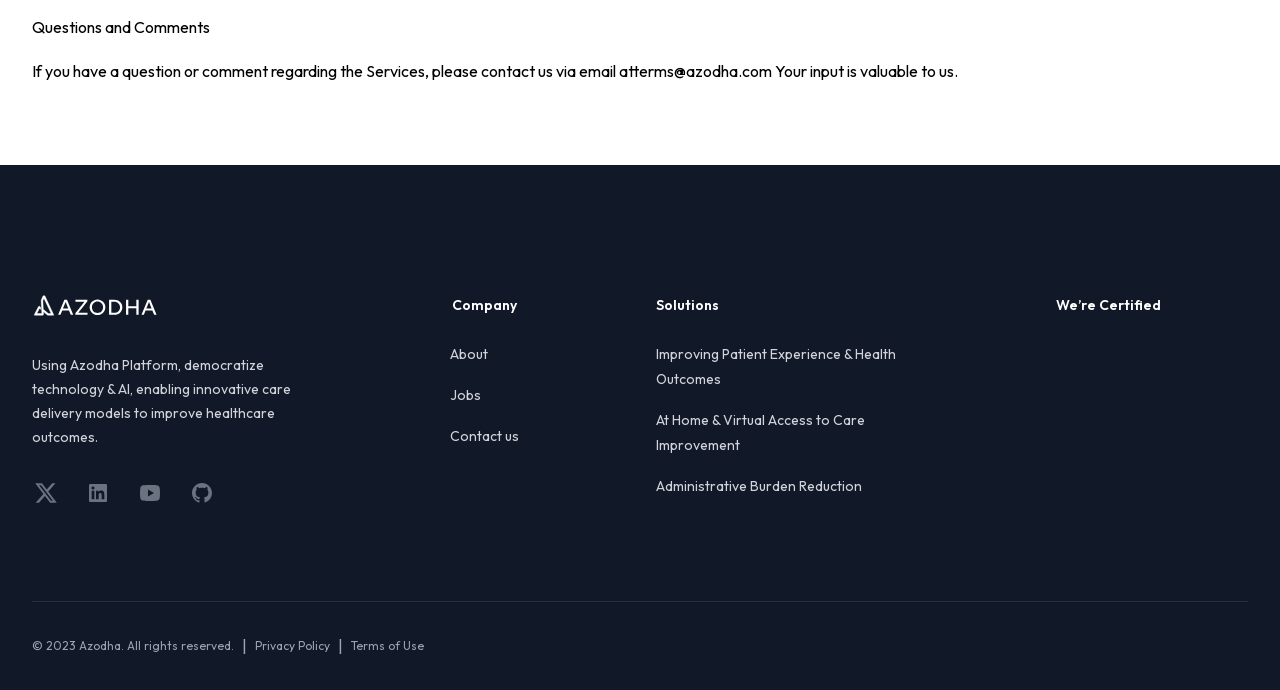How many social media links are present in the footer?
Look at the screenshot and respond with a single word or phrase.

4